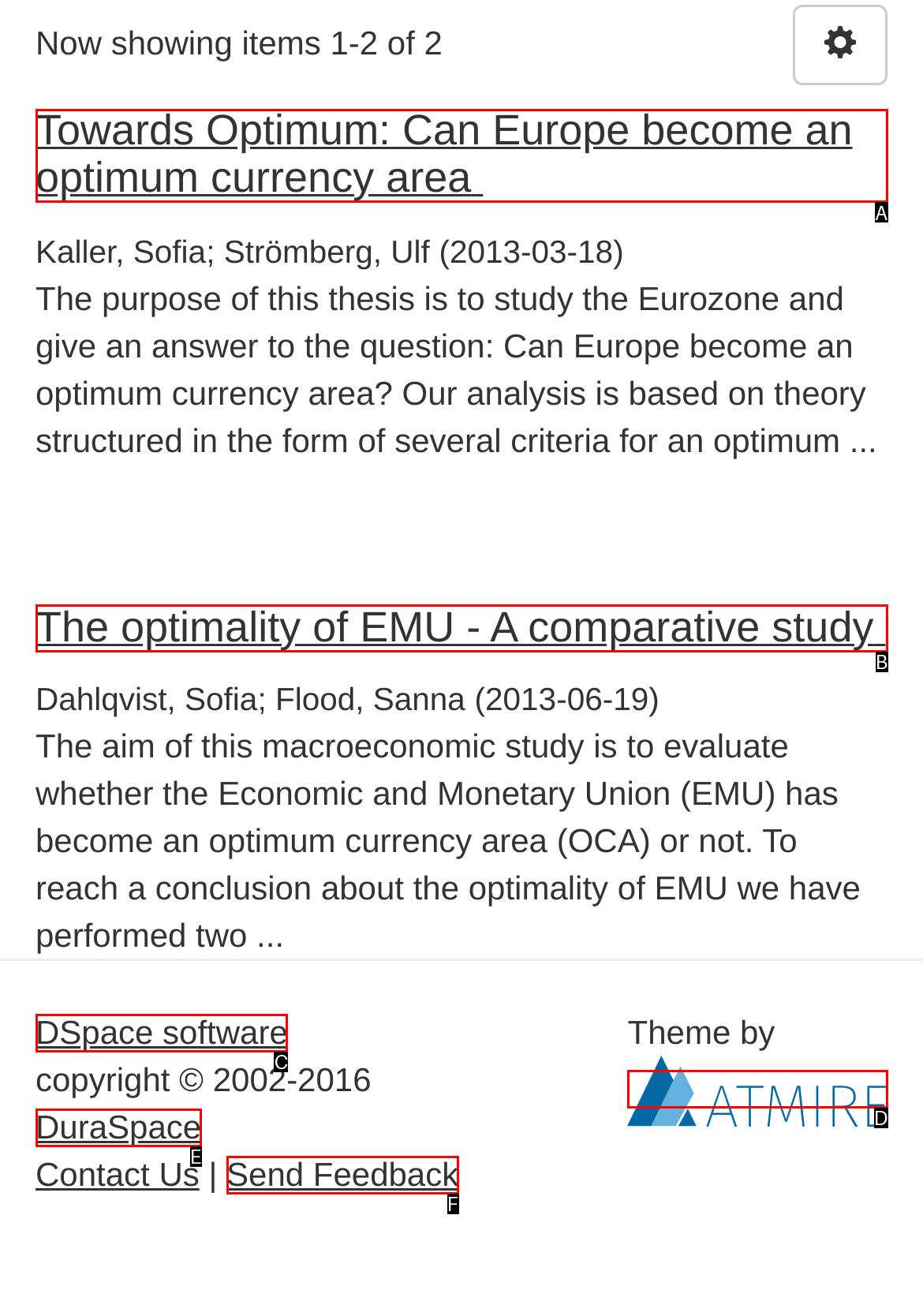What letter corresponds to the UI element described here: DuraSpace
Reply with the letter from the options provided.

E